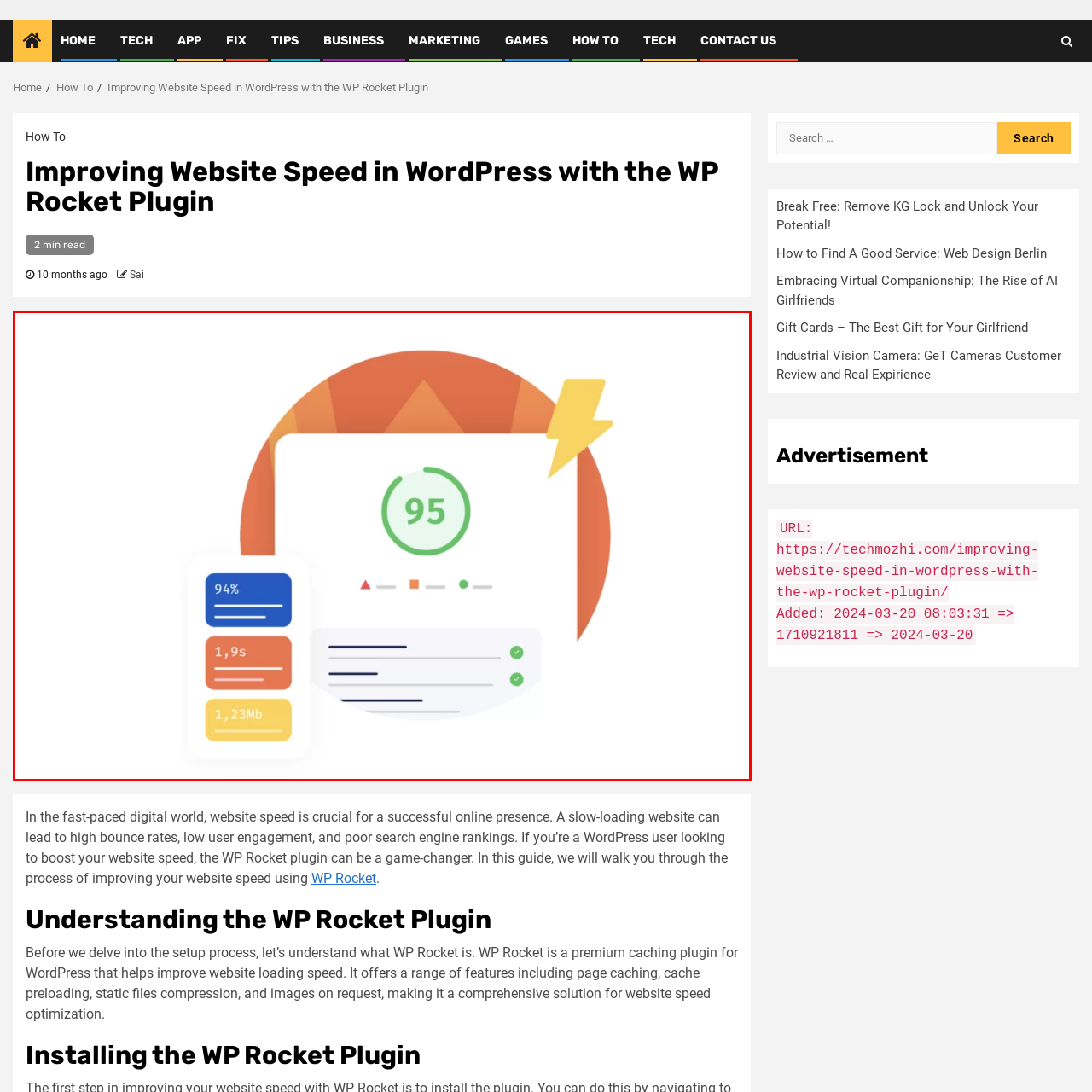Focus on the content inside the red-outlined area of the image and answer the ensuing question in detail, utilizing the information presented: What is the symbol on the background design?

The background design features an orange circular pattern with a lightning bolt icon, which symbolizes speed and efficiency, emphasizing the importance of optimizing website speed.